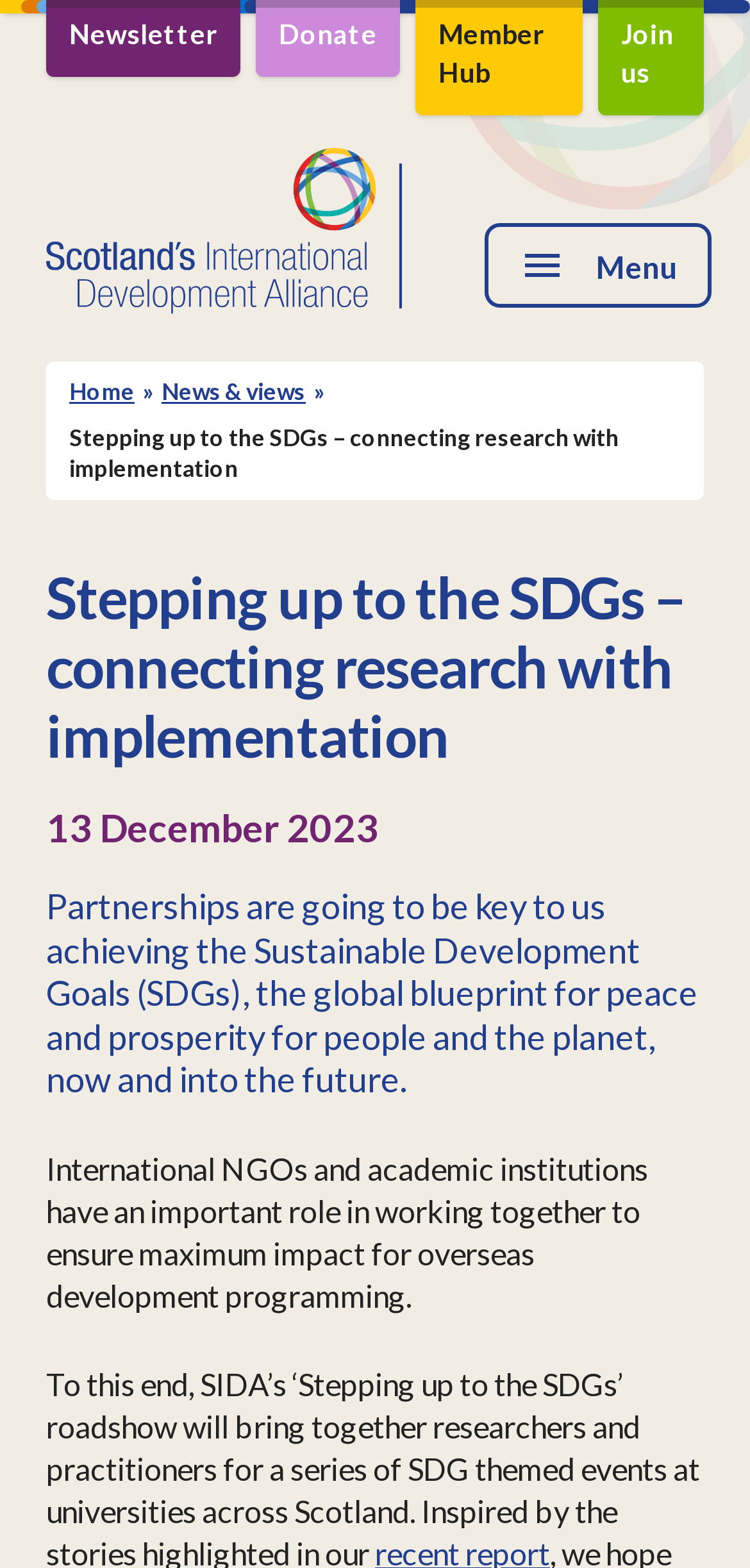Pinpoint the bounding box coordinates of the element to be clicked to execute the instruction: "Click on the Ellipsis logo".

None